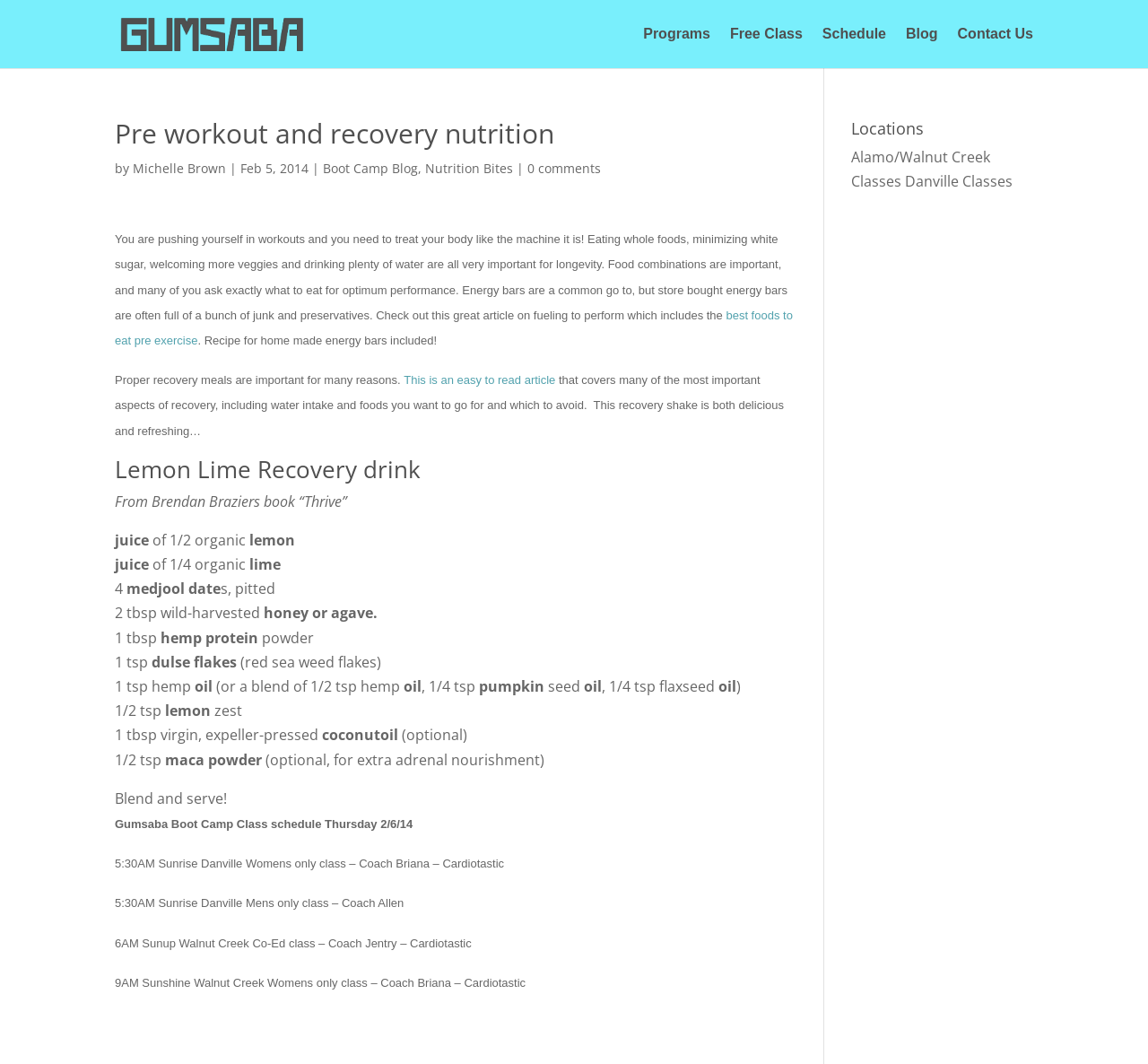Please specify the bounding box coordinates of the clickable region to carry out the following instruction: "View the 'Alamo/Walnut Creek Classes' schedule". The coordinates should be four float numbers between 0 and 1, in the format [left, top, right, bottom].

[0.741, 0.138, 0.863, 0.18]